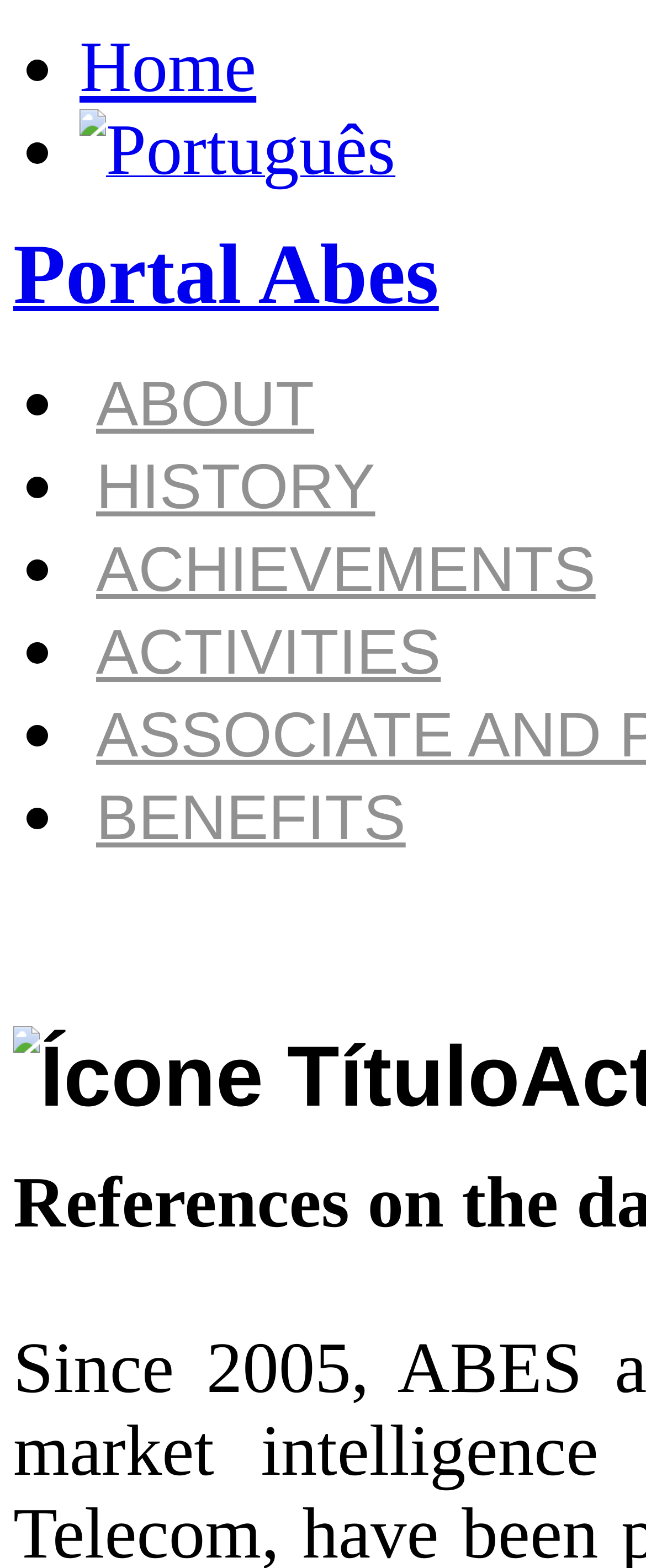Please give a short response to the question using one word or a phrase:
What is the last menu item?

BENEFITS